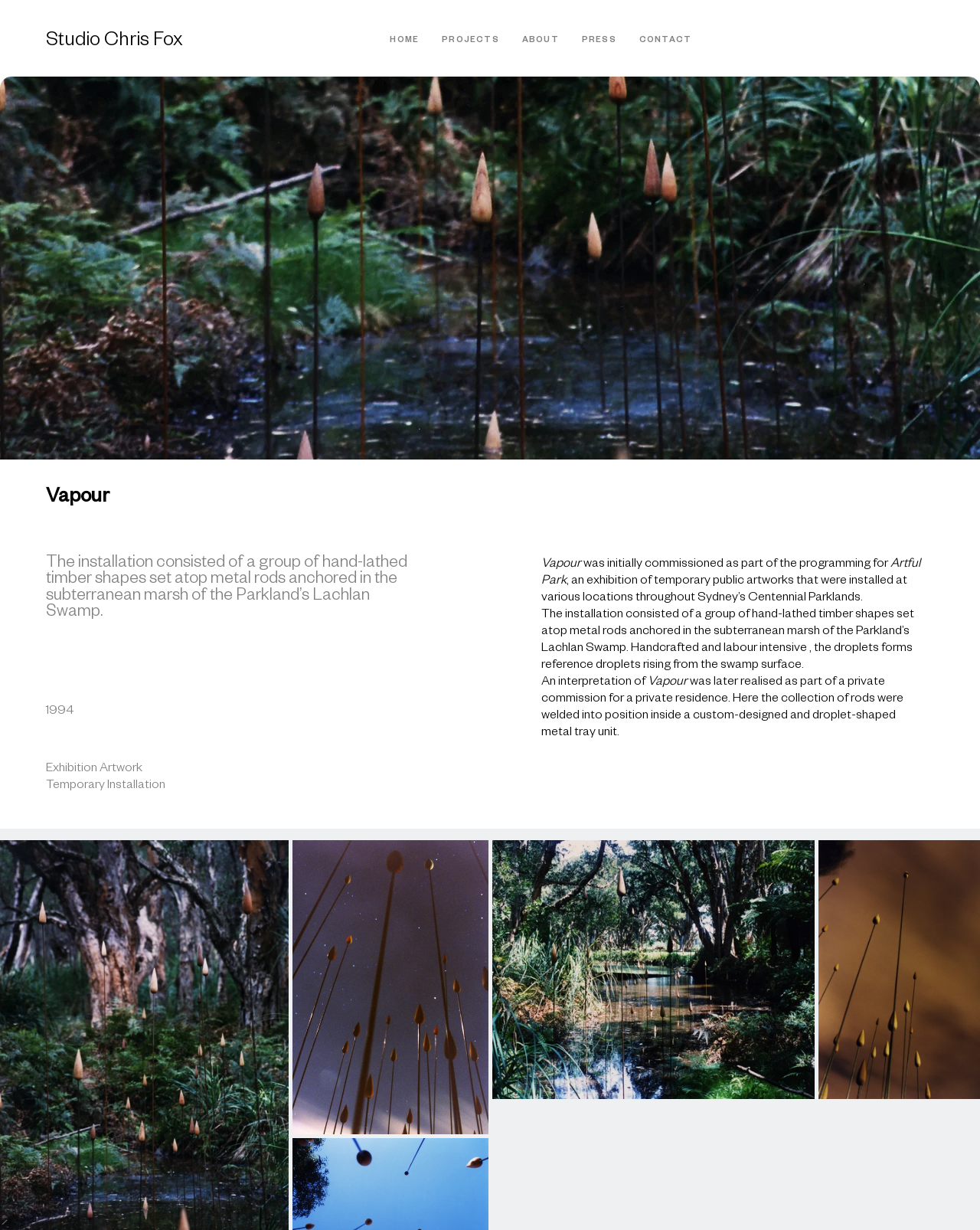Identify the bounding box for the described UI element: "About".

[0.525, 0.022, 0.578, 0.045]